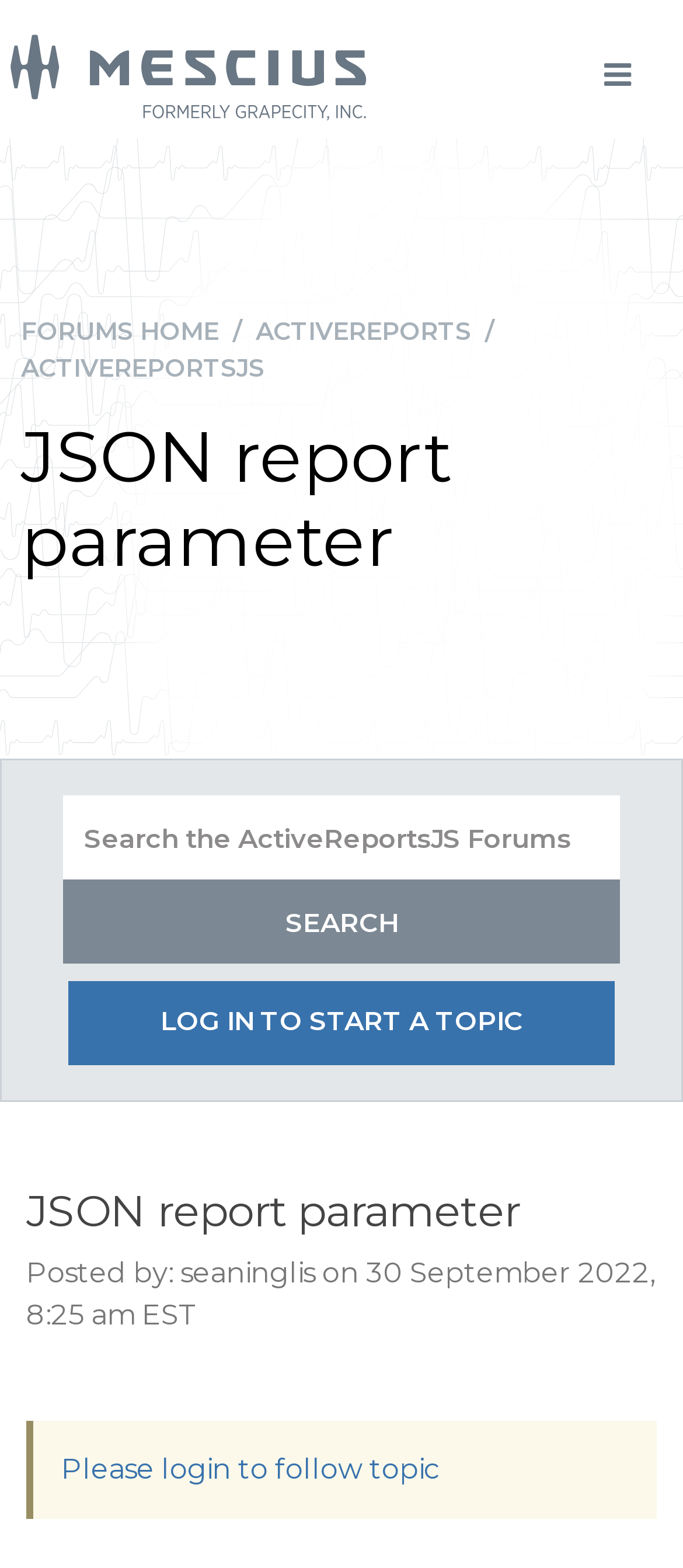What is the purpose of the textbox in the middle of the webpage?
Using the information from the image, give a concise answer in one word or a short phrase.

Search the ActiveReportsJS Forums